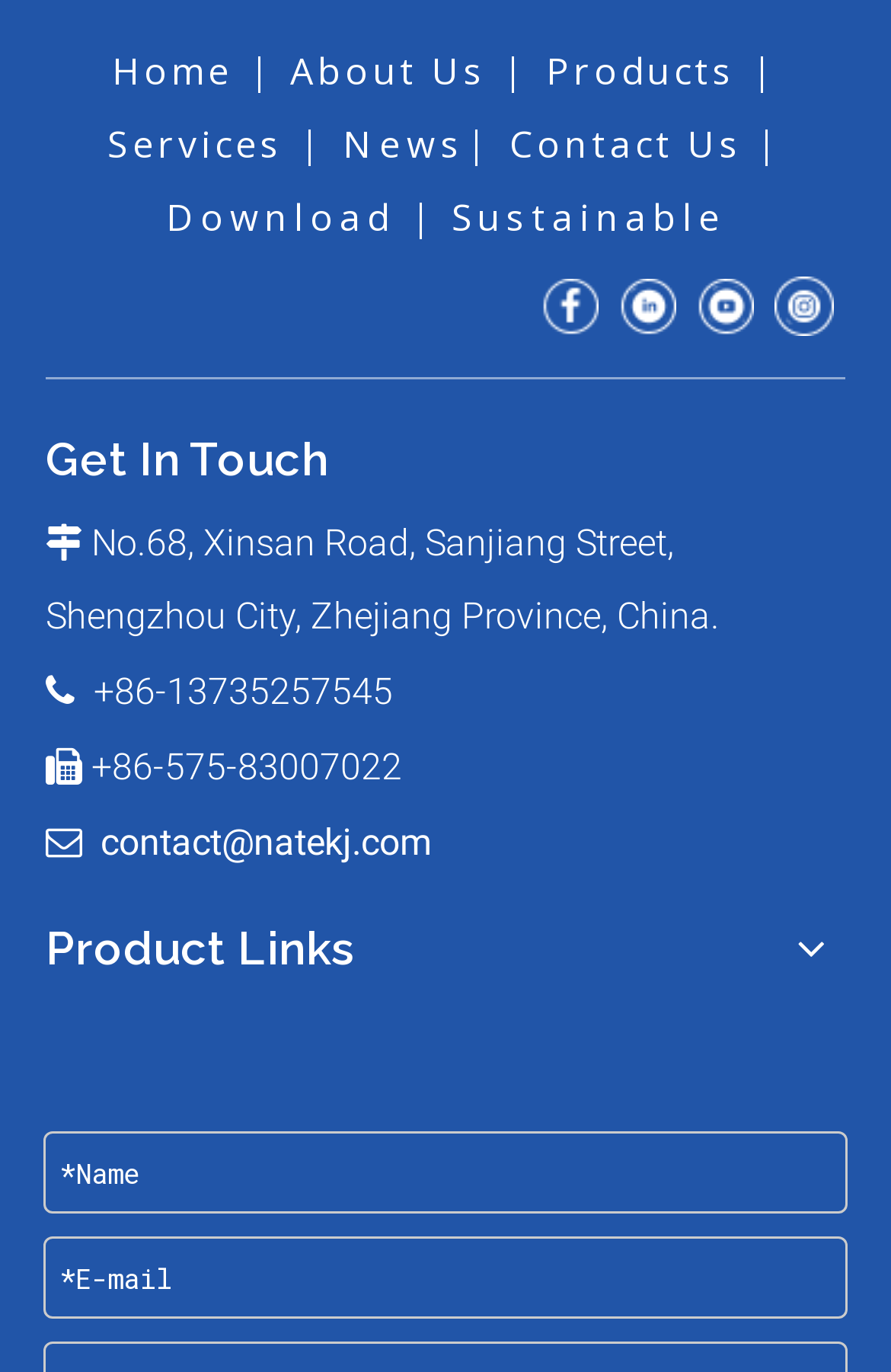How many social media links are there?
Based on the screenshot, answer the question with a single word or phrase.

4